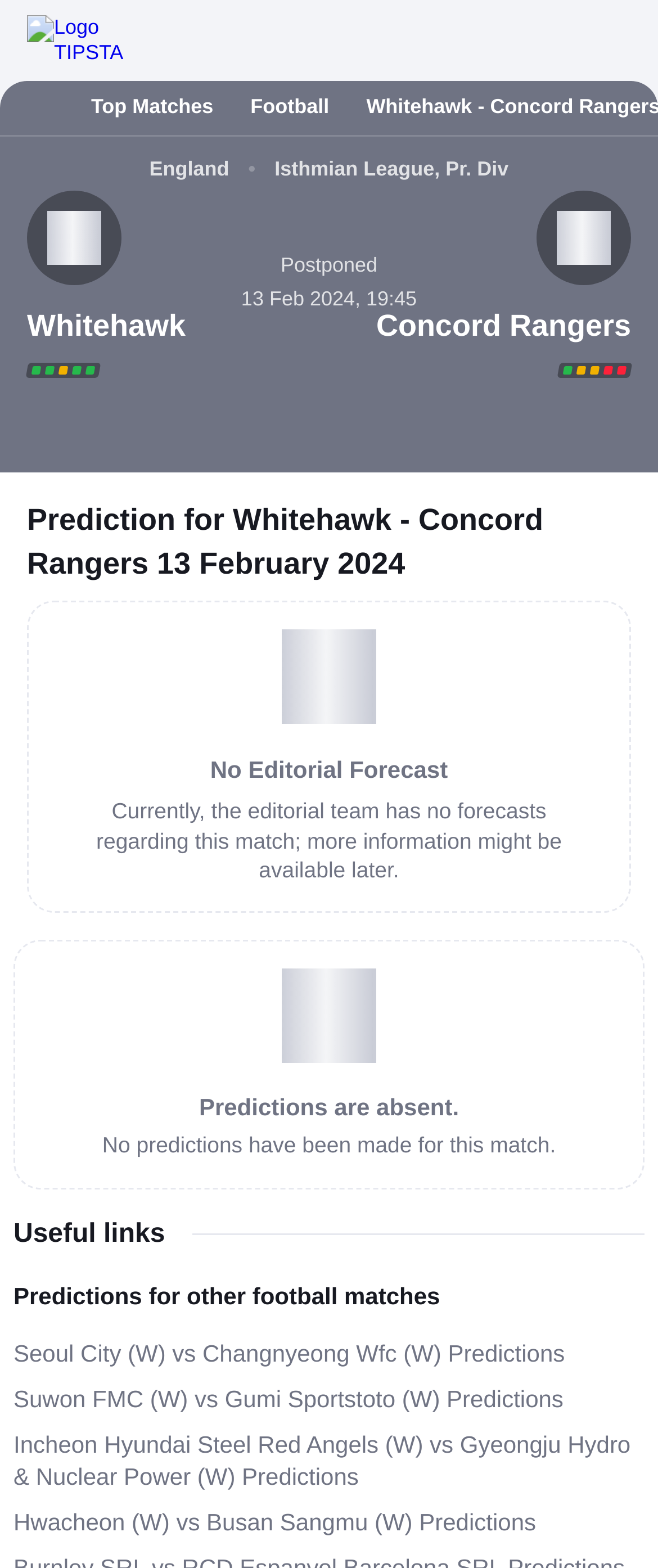What is the status of the Whitehawk vs Concord Rangers match?
Can you provide a detailed and comprehensive answer to the question?

I found the answer by looking at the static text element that contains the status of the match, which is 'Postponed'.